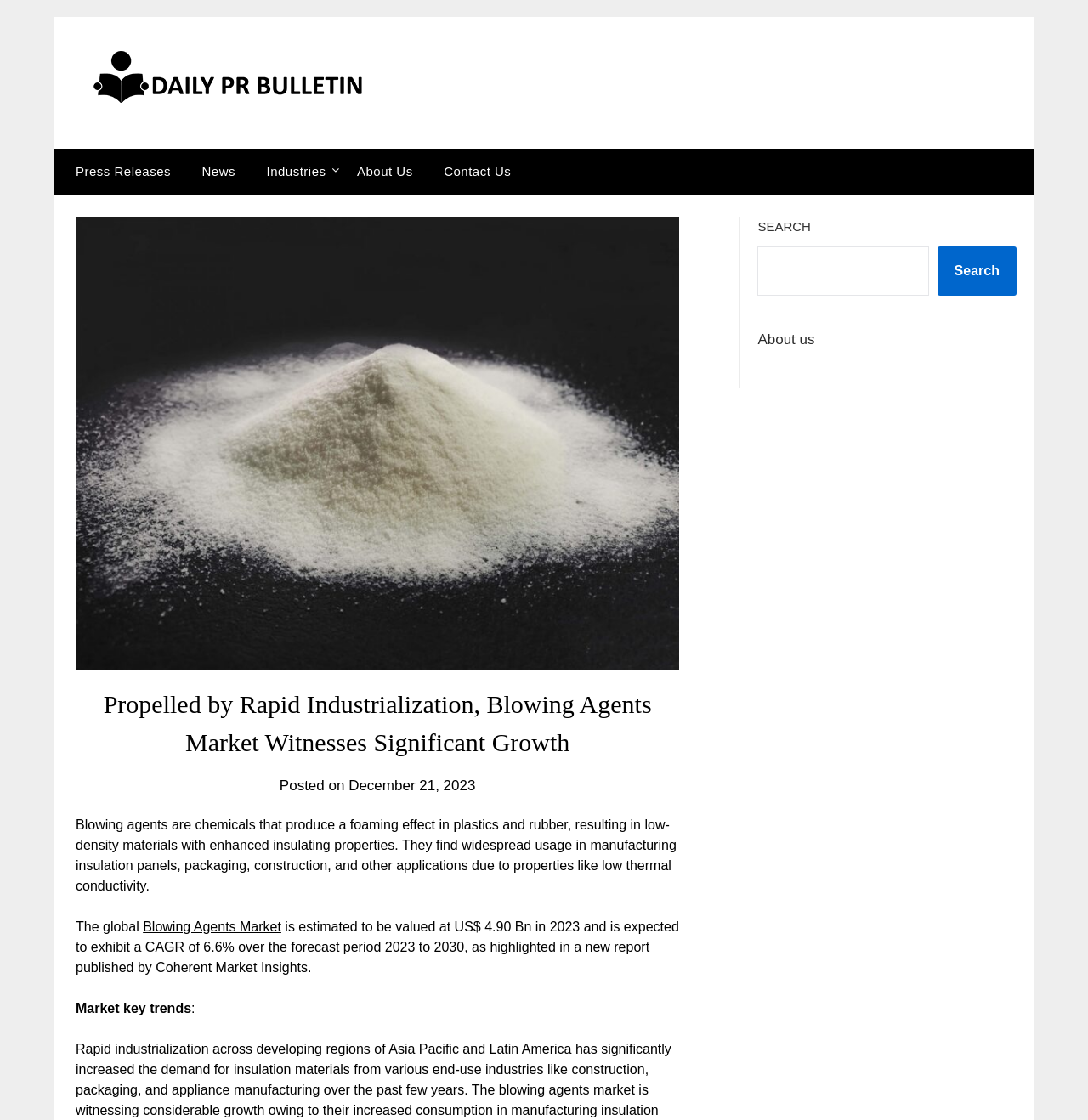Determine the bounding box coordinates for the region that must be clicked to execute the following instruction: "Watch the webinar on demand".

None